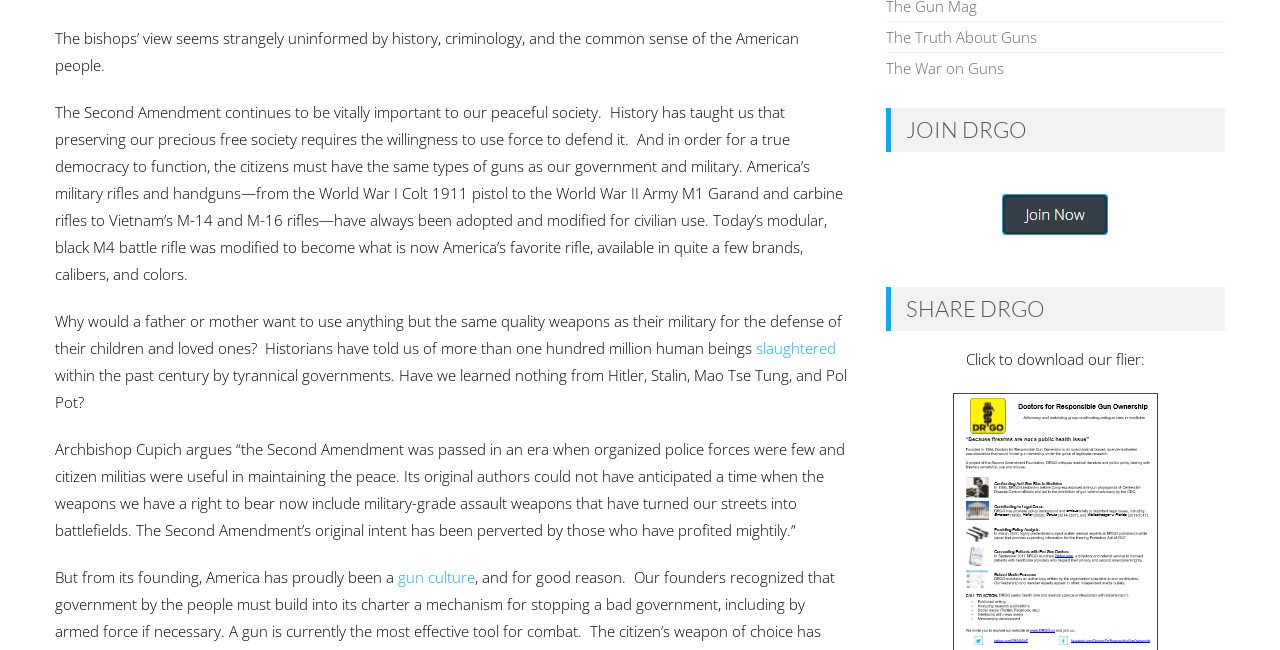Locate the bounding box of the user interface element based on this description: "gun culture".

[0.311, 0.873, 0.371, 0.903]